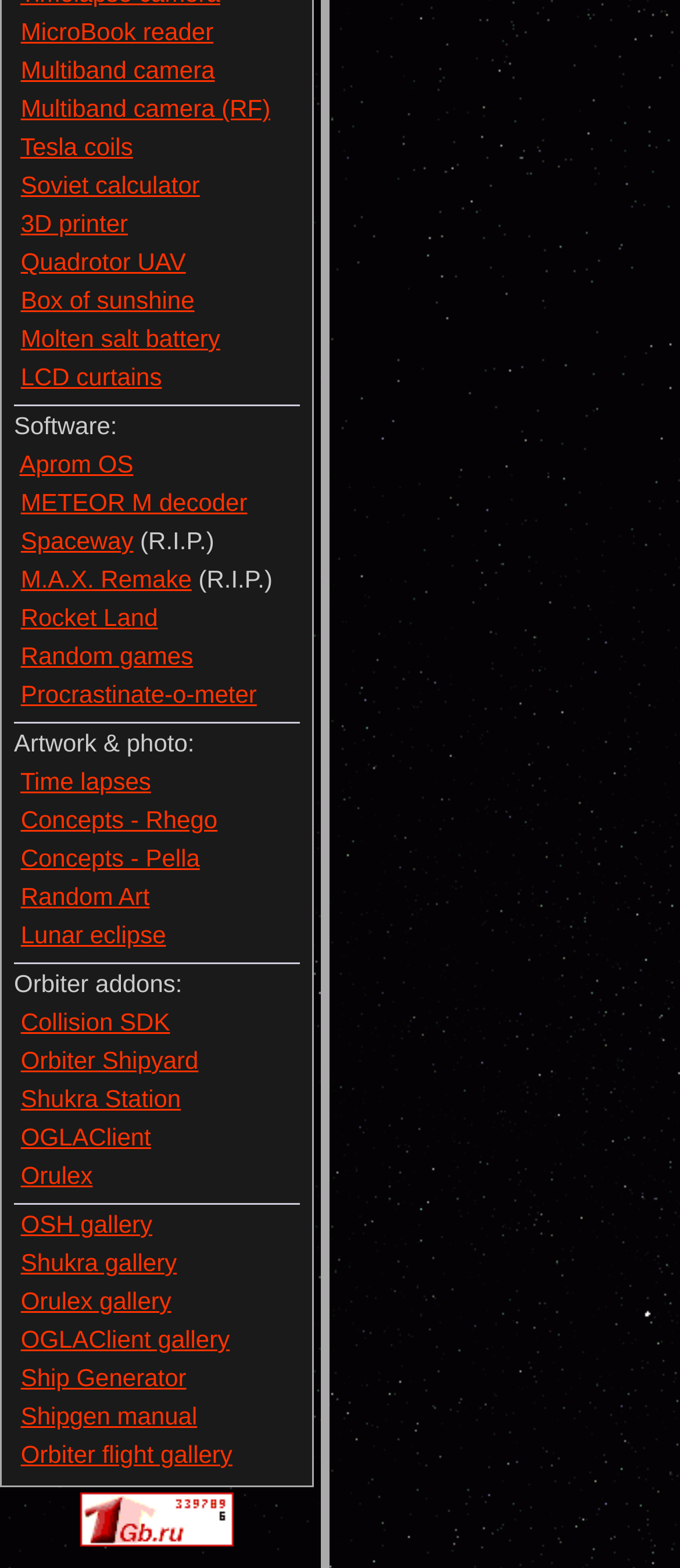Determine the bounding box coordinates for the clickable element required to fulfill the instruction: "Explore the Soviet calculator". Provide the coordinates as four float numbers between 0 and 1, i.e., [left, top, right, bottom].

[0.03, 0.109, 0.294, 0.127]